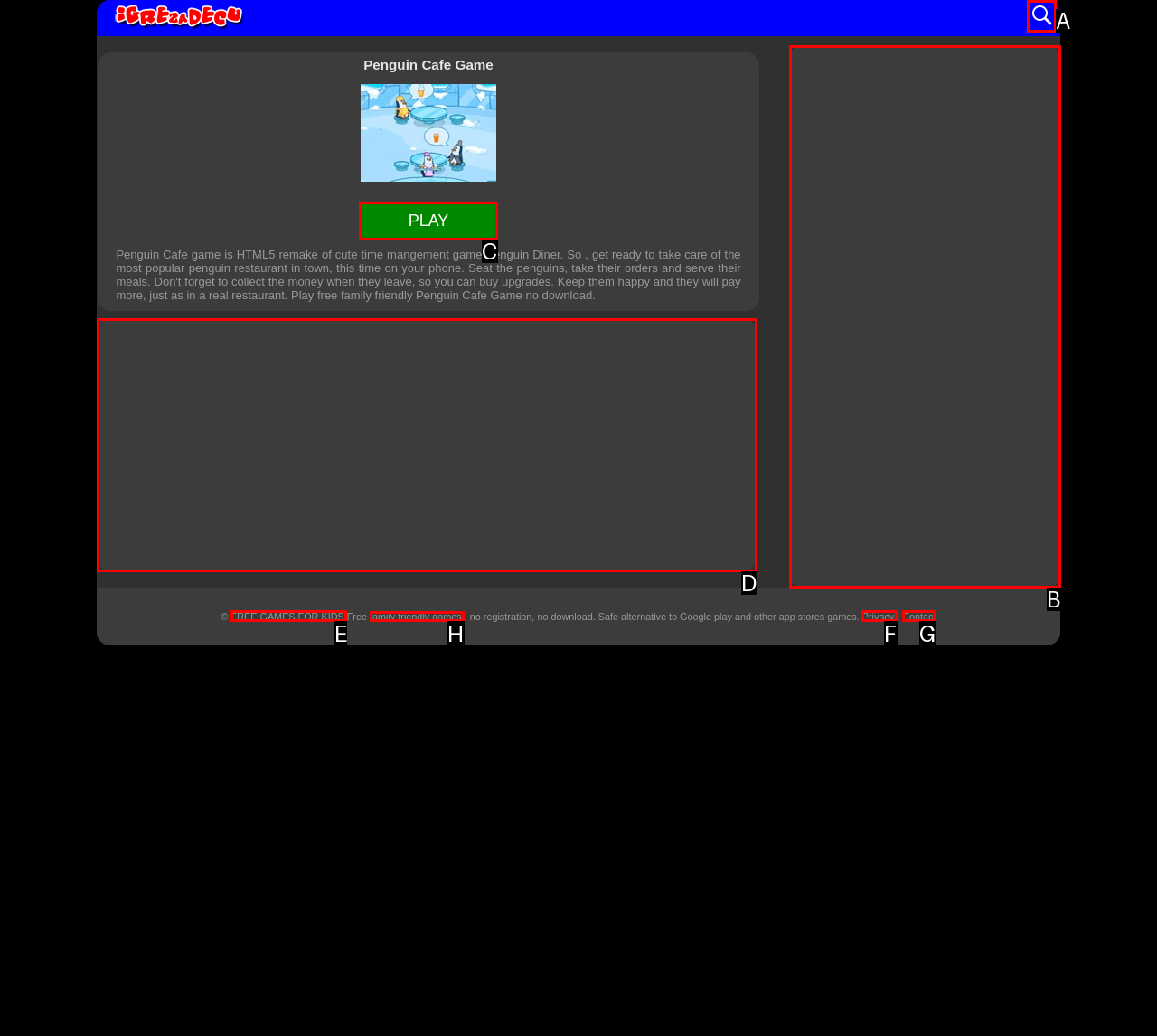Select the correct option from the given choices to perform this task: Visit family friendly games. Provide the letter of that option.

H